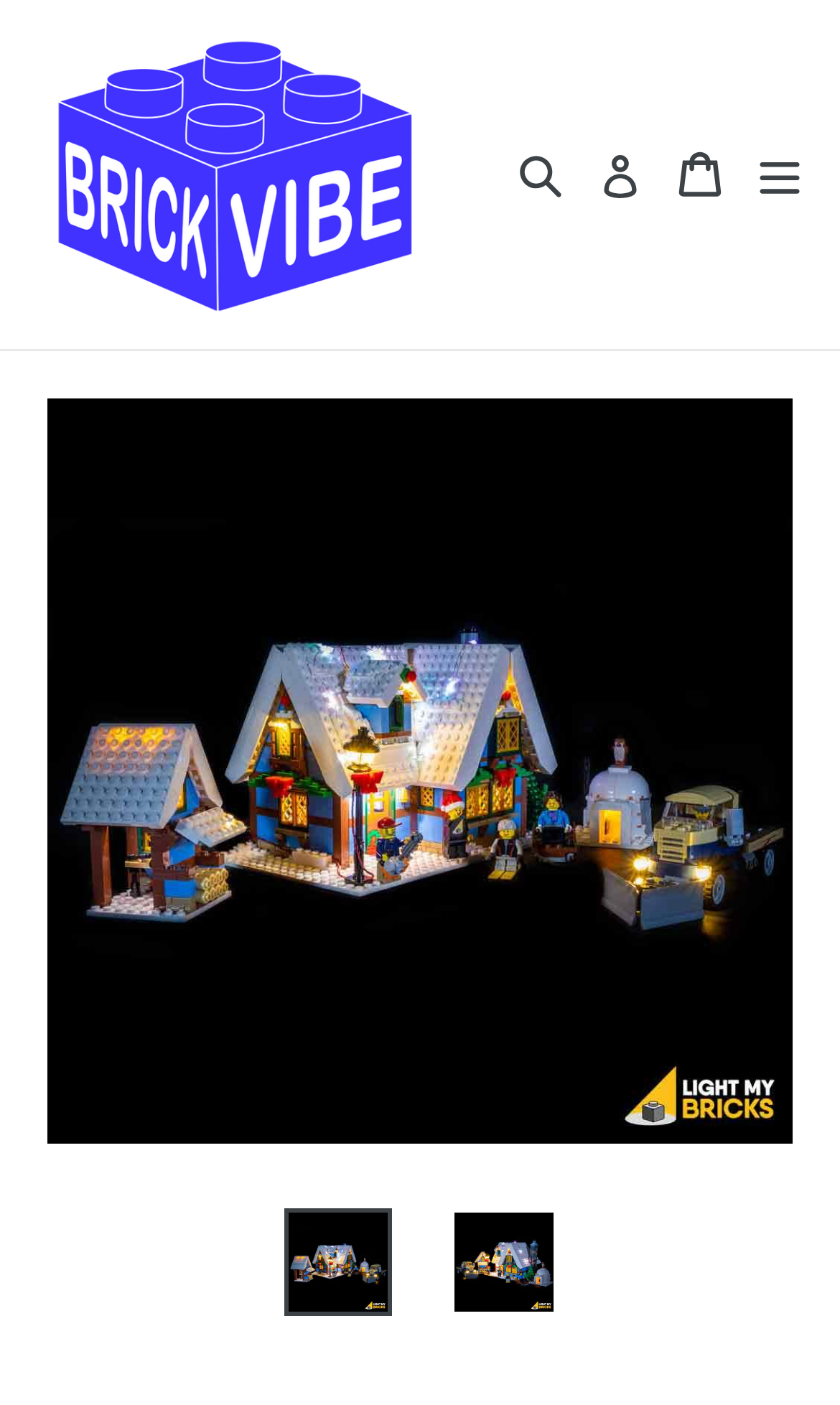Based on the element description Cart Cart, identify the bounding box of the UI element in the given webpage screenshot. The coordinates should be in the format (top-left x, top-left y, bottom-right x, bottom-right y) and must be between 0 and 1.

[0.792, 0.074, 0.874, 0.175]